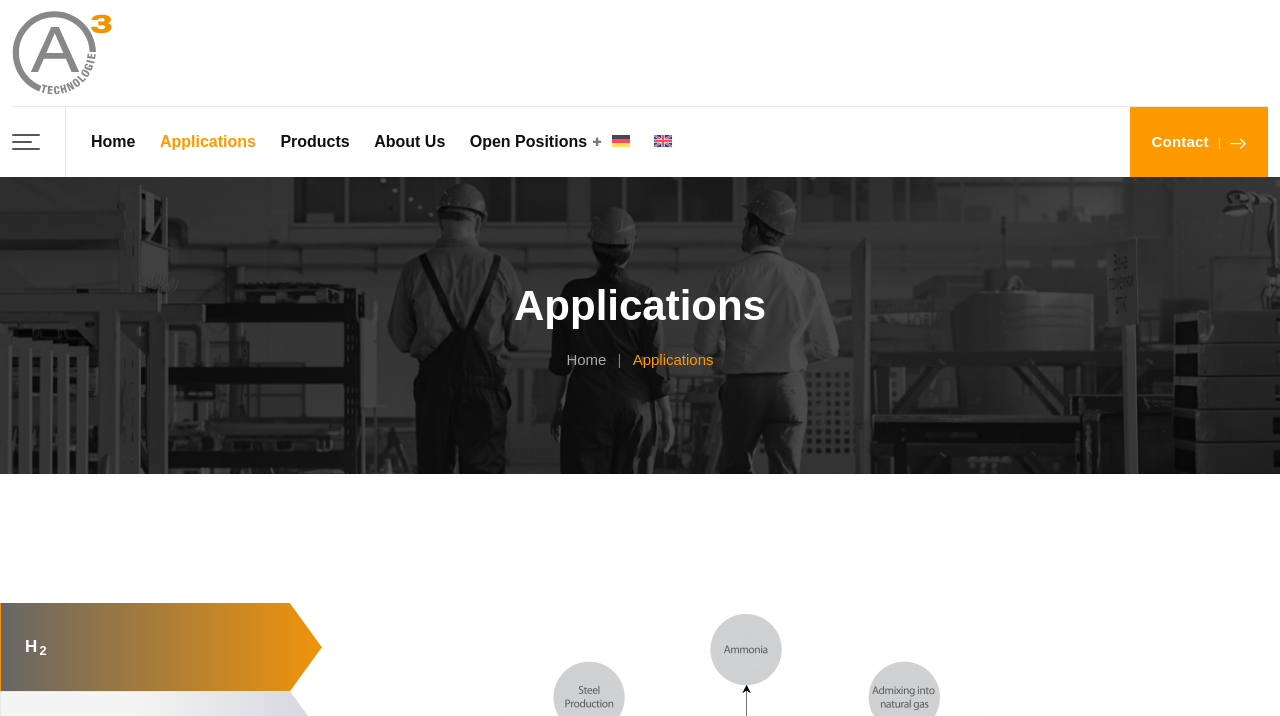What is the current tab selected? Using the information from the screenshot, answer with a single word or phrase.

H2